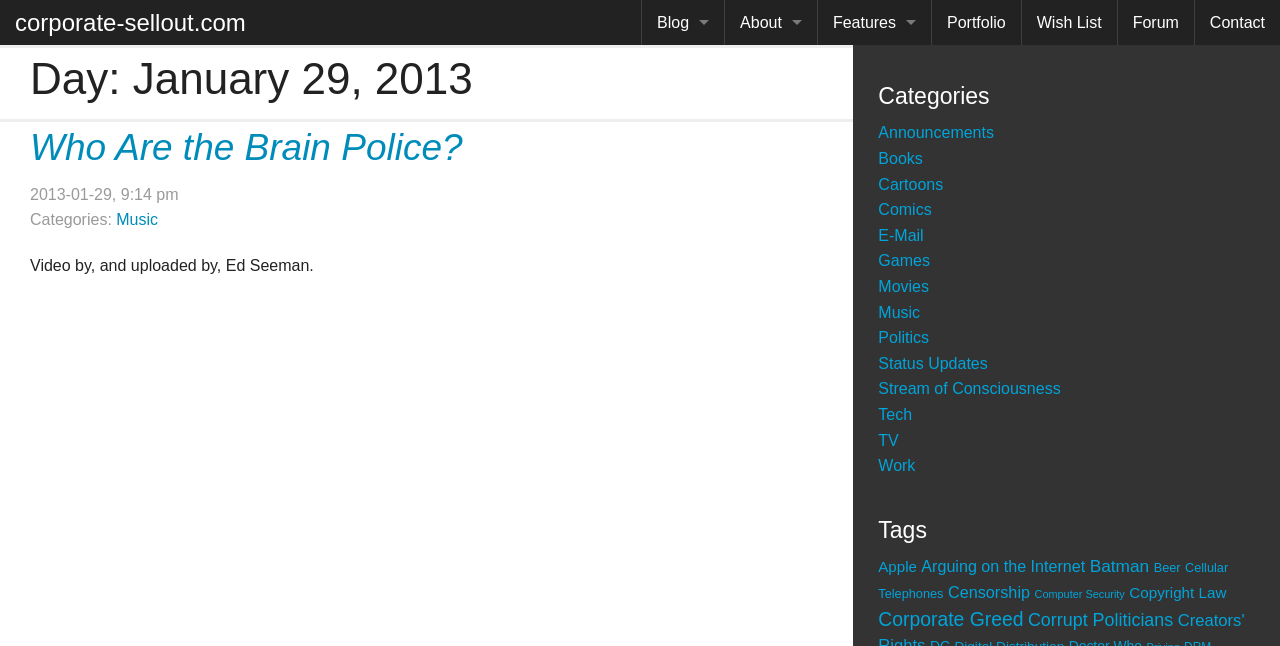Generate a comprehensive caption for the webpage you are viewing.

This webpage appears to be a blog or personal website, with a focus on various topics and categories. At the top of the page, there is a navigation menu with links to different sections, including "Blog", "Archives", "About", "Features", "Portfolio", "Wish List", "Forum", and "Contact". 

Below the navigation menu, there is a heading that reads "Categories", followed by a list of links to different categories, such as "Announcements", "Books", "Cartoons", "Comics", and many others. 

To the right of the categories list, there is a heading that reads "Tags", followed by a list of links to specific tags, such as "Apple", "Arguing on the Internet", "Batman", and many others. Each tag is accompanied by a number in parentheses, indicating the number of items associated with that tag.

In the main content area of the page, there is a header that reads "Day: January 29, 2013", followed by a heading that reads "Who Are the Brain Police?". Below this heading, there is a link to the same title, as well as a timestamp and a list of categories, including "Music". 

There is also a static text that reads "Video by, and uploaded by, Ed Seeman", followed by an iframe that likely contains a video. The iframe takes up a significant portion of the page, stretching from the middle to the bottom.